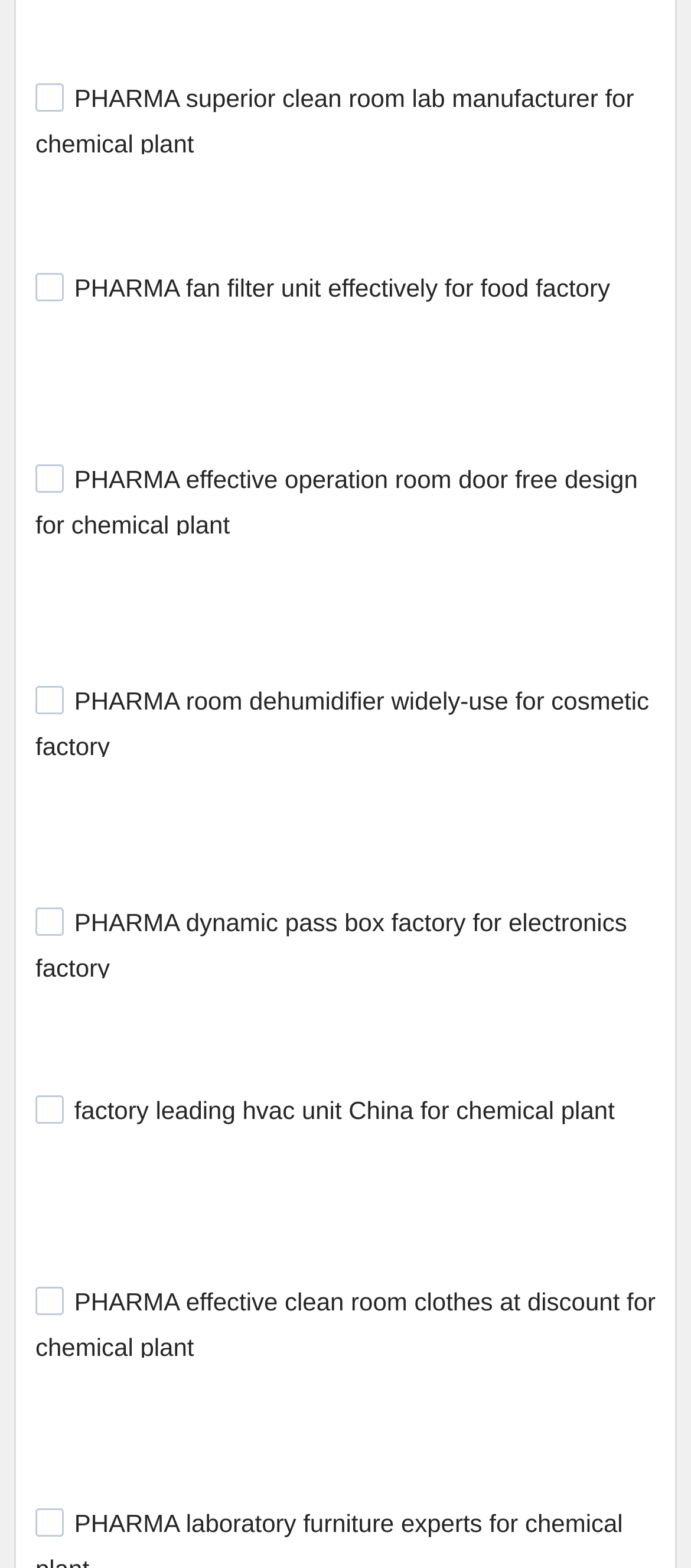What type of factory is the 'dynamic pass box factory' suitable for?
Respond to the question with a well-detailed and thorough answer.

The link and image description for the 'dynamic pass box factory' mentions that it is suitable for an electronics factory, indicating that this product is designed for use in that specific industry.